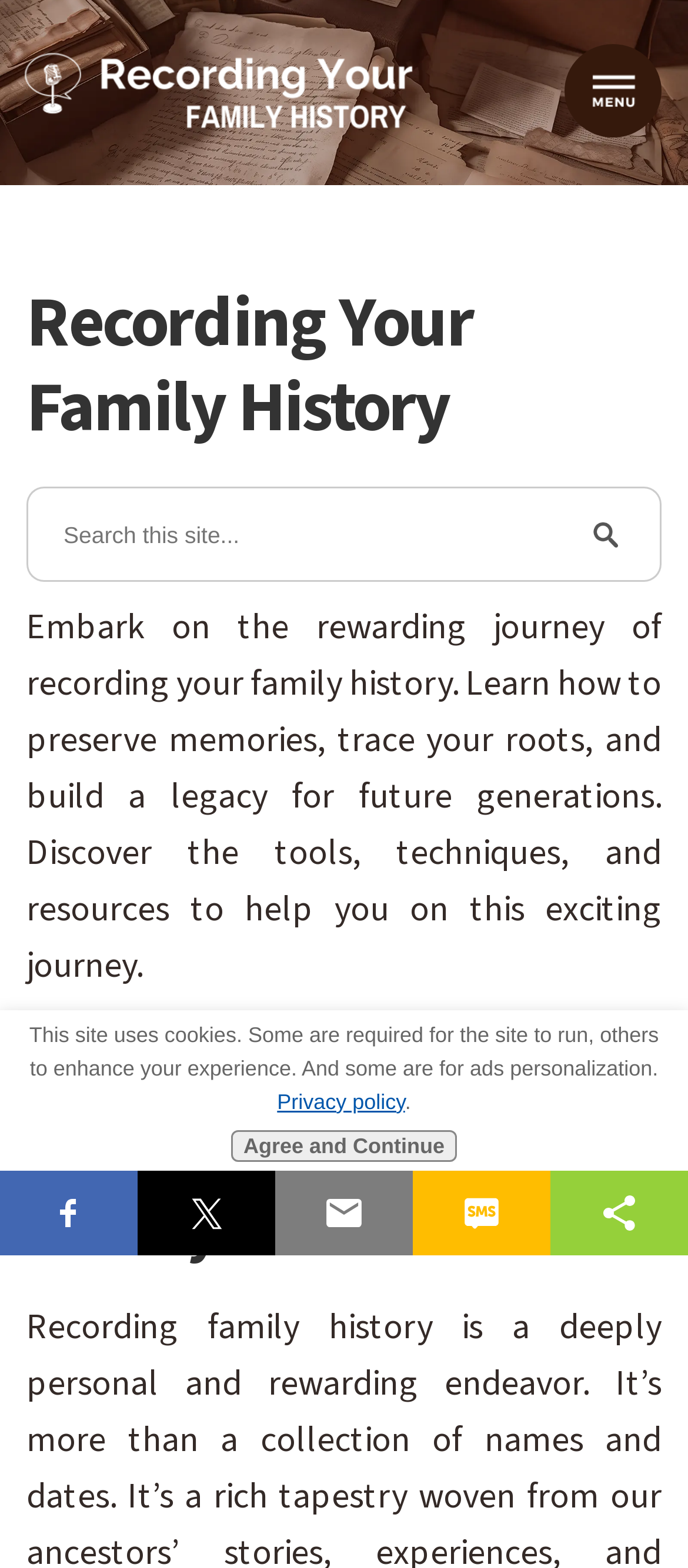Please provide a detailed answer to the question below by examining the image:
How many social media sharing buttons are present?

There are five social media sharing buttons present at the bottom of the webpage, which are Facebook, Twitter, Email, SMS, and Sharethis.